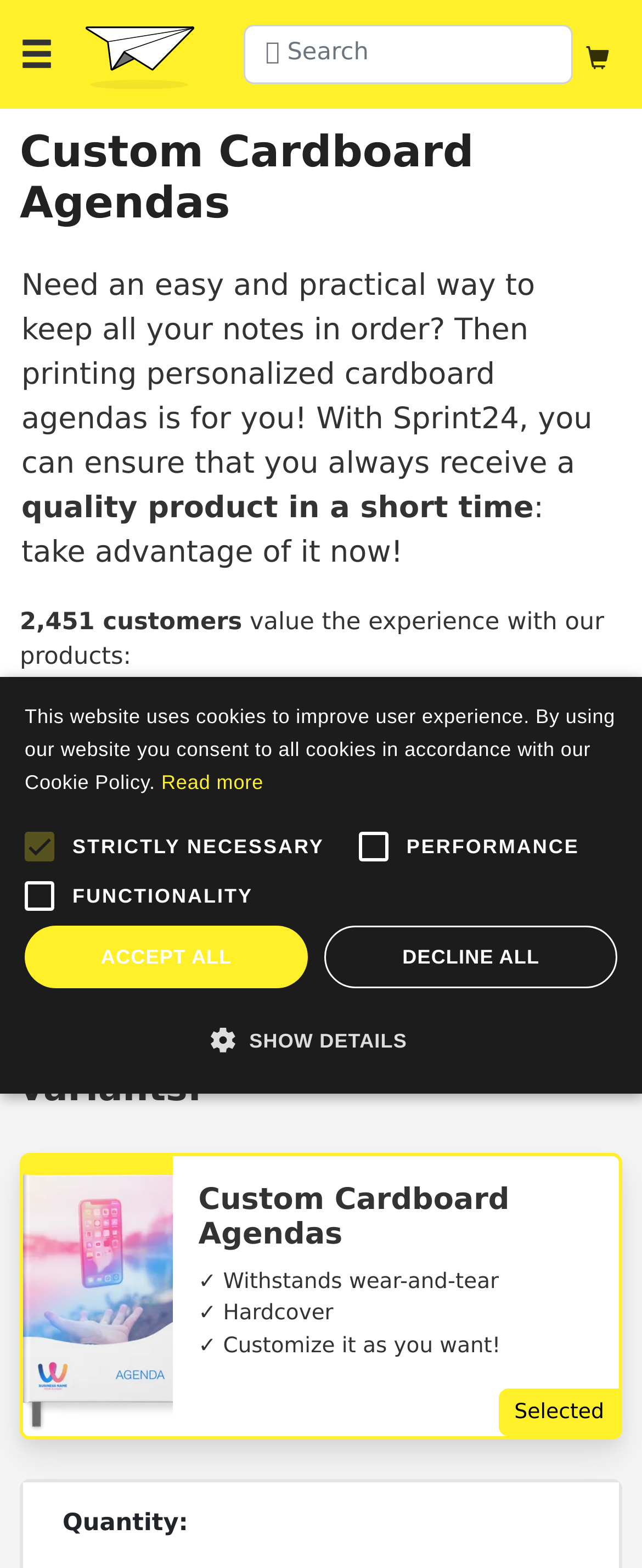Could you specify the bounding box coordinates for the clickable section to complete the following instruction: "Select a quantity"?

[0.097, 0.963, 0.293, 0.98]